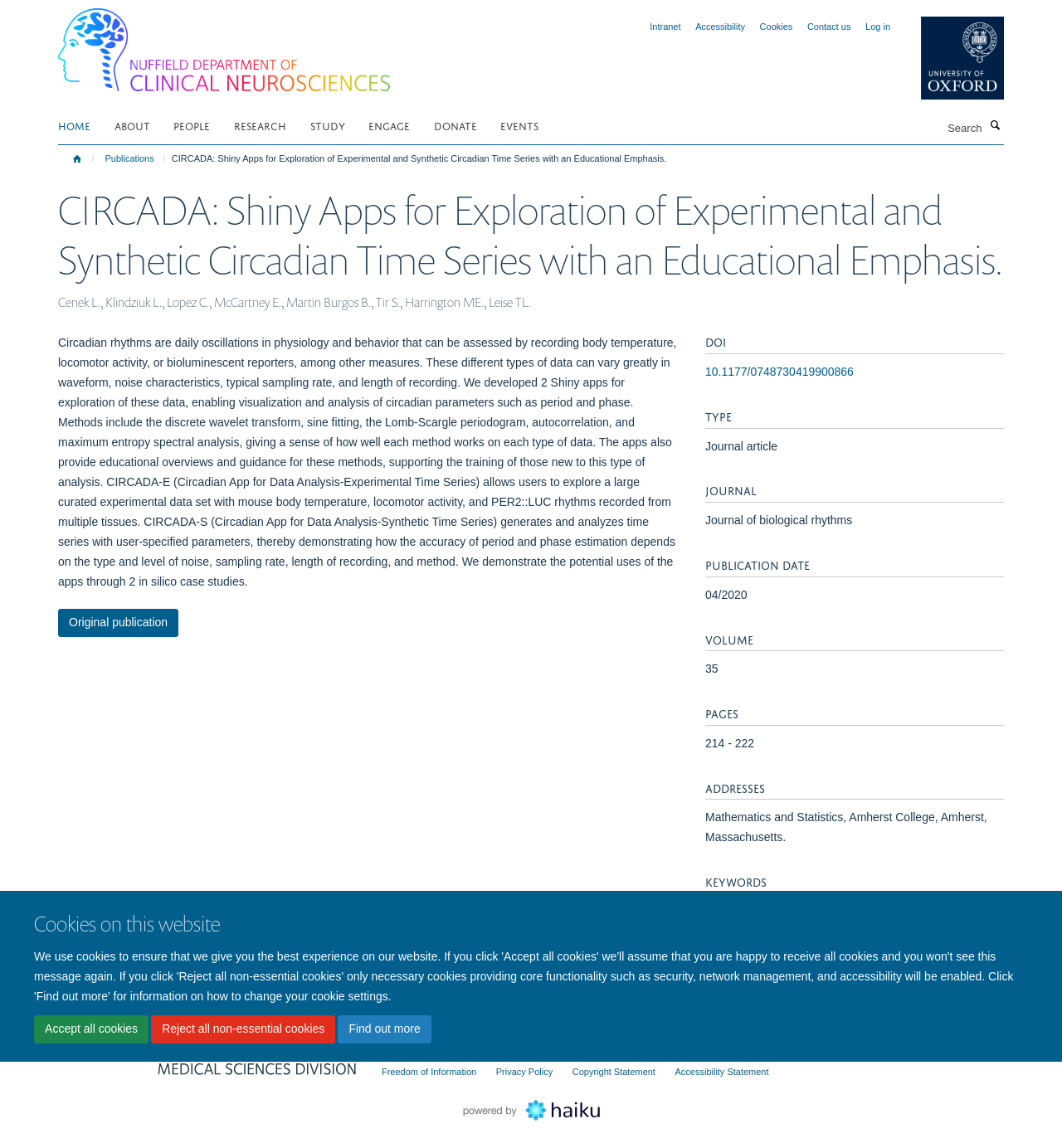Pinpoint the bounding box coordinates of the clickable element to carry out the following instruction: "View the original publication."

[0.055, 0.53, 0.168, 0.555]